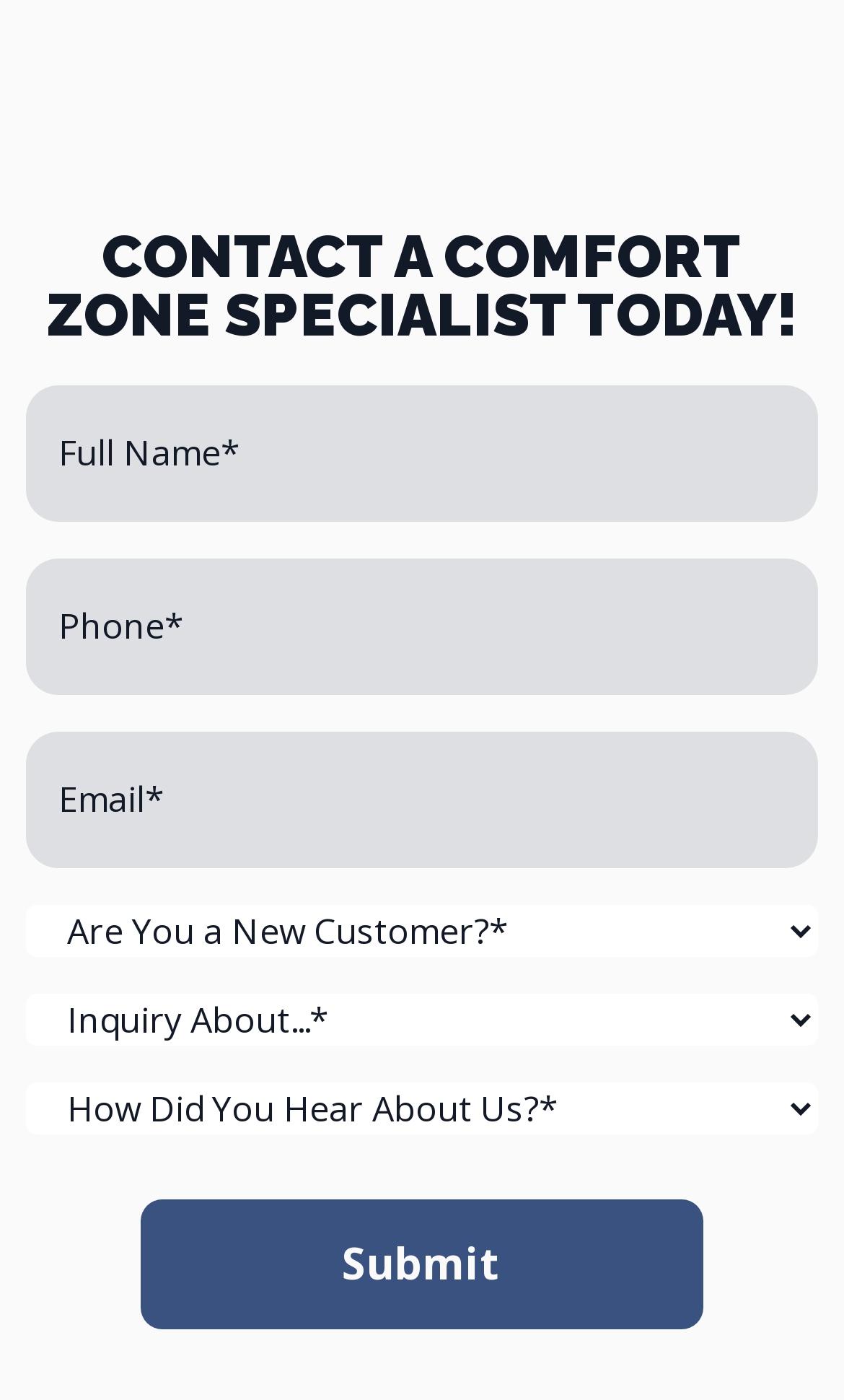Please provide a comprehensive response to the question based on the details in the image: What is the minimum amount of information required to submit the form?

The contact form requires at least three pieces of information to be submitted: full name, phone, and email. These fields are marked as required, and the form cannot be submitted without them.